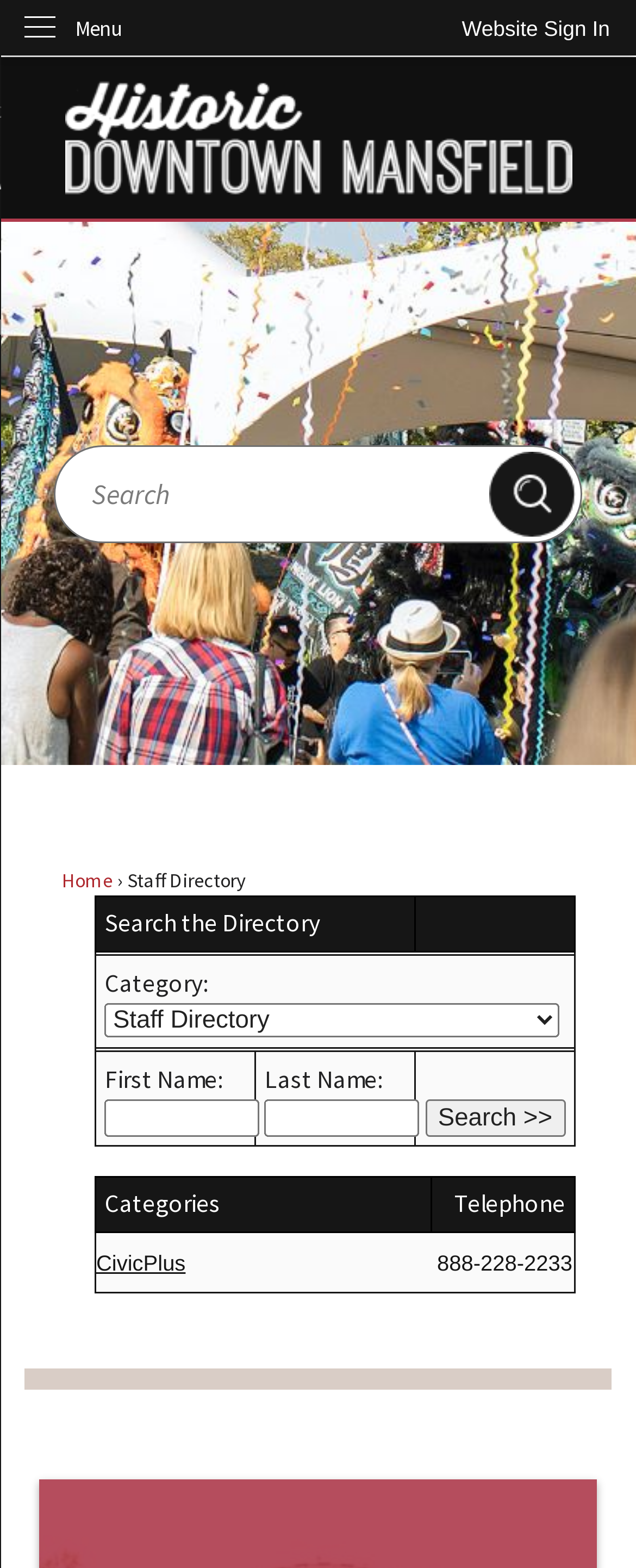Indicate the bounding box coordinates of the element that needs to be clicked to satisfy the following instruction: "Search by first name". The coordinates should be four float numbers between 0 and 1, i.e., [left, top, right, bottom].

[0.165, 0.701, 0.407, 0.725]